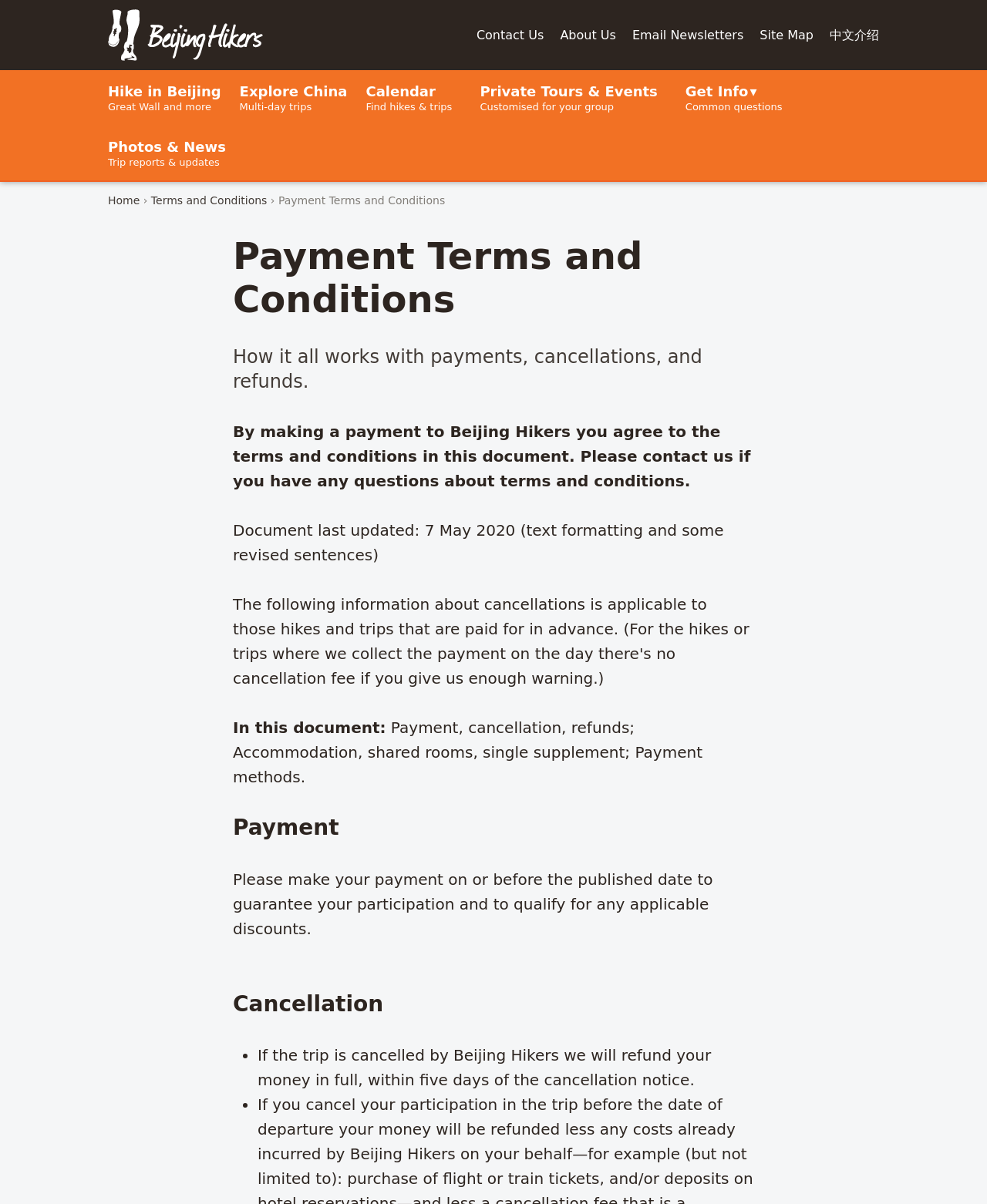Locate the UI element described by Calendar Find hikes & trips in the provided webpage screenshot. Return the bounding box coordinates in the format (top-left x, top-left y, bottom-right x, bottom-right y), ensuring all values are between 0 and 1.

[0.361, 0.058, 0.467, 0.104]